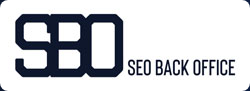Provide a one-word or short-phrase response to the question:
What is the full name of the brand below the acronym?

SEO BACK OFFICE